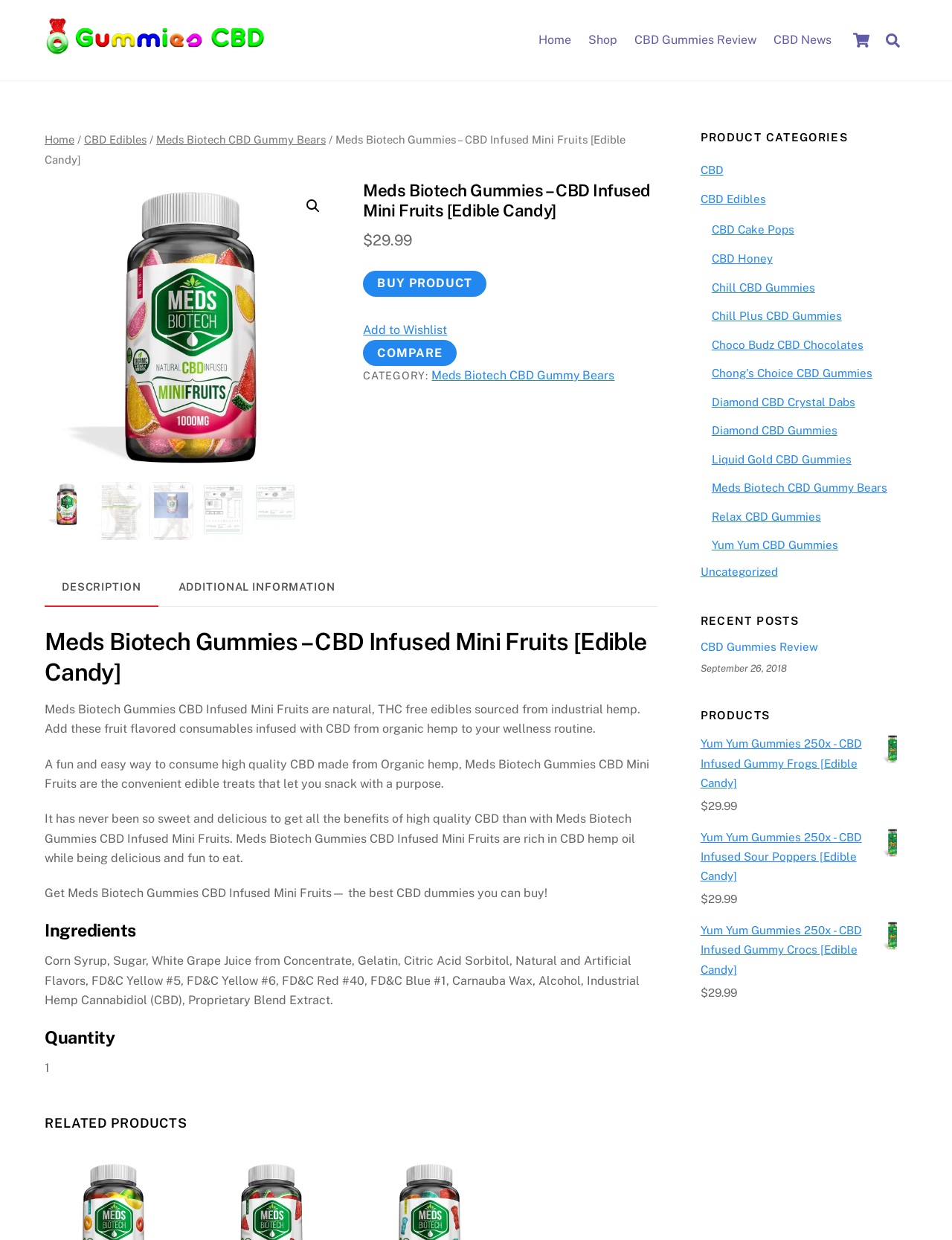Ascertain the bounding box coordinates for the UI element detailed here: "Search". The coordinates should be provided as [left, top, right, bottom] with each value being a float between 0 and 1.

[0.923, 0.02, 0.953, 0.044]